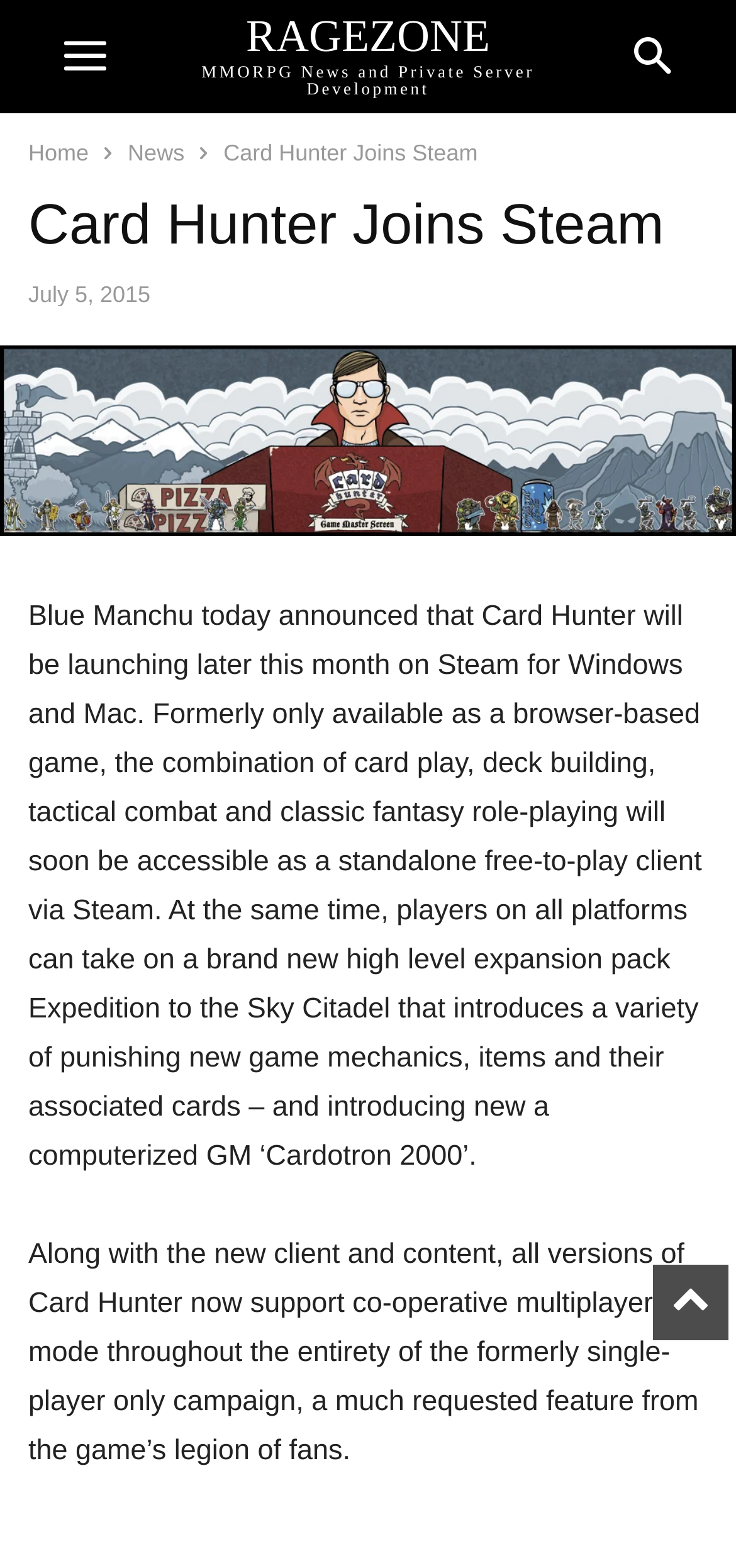What is the name of the new expansion pack?
Answer the question with a single word or phrase by looking at the picture.

Expedition to the Sky Citadel